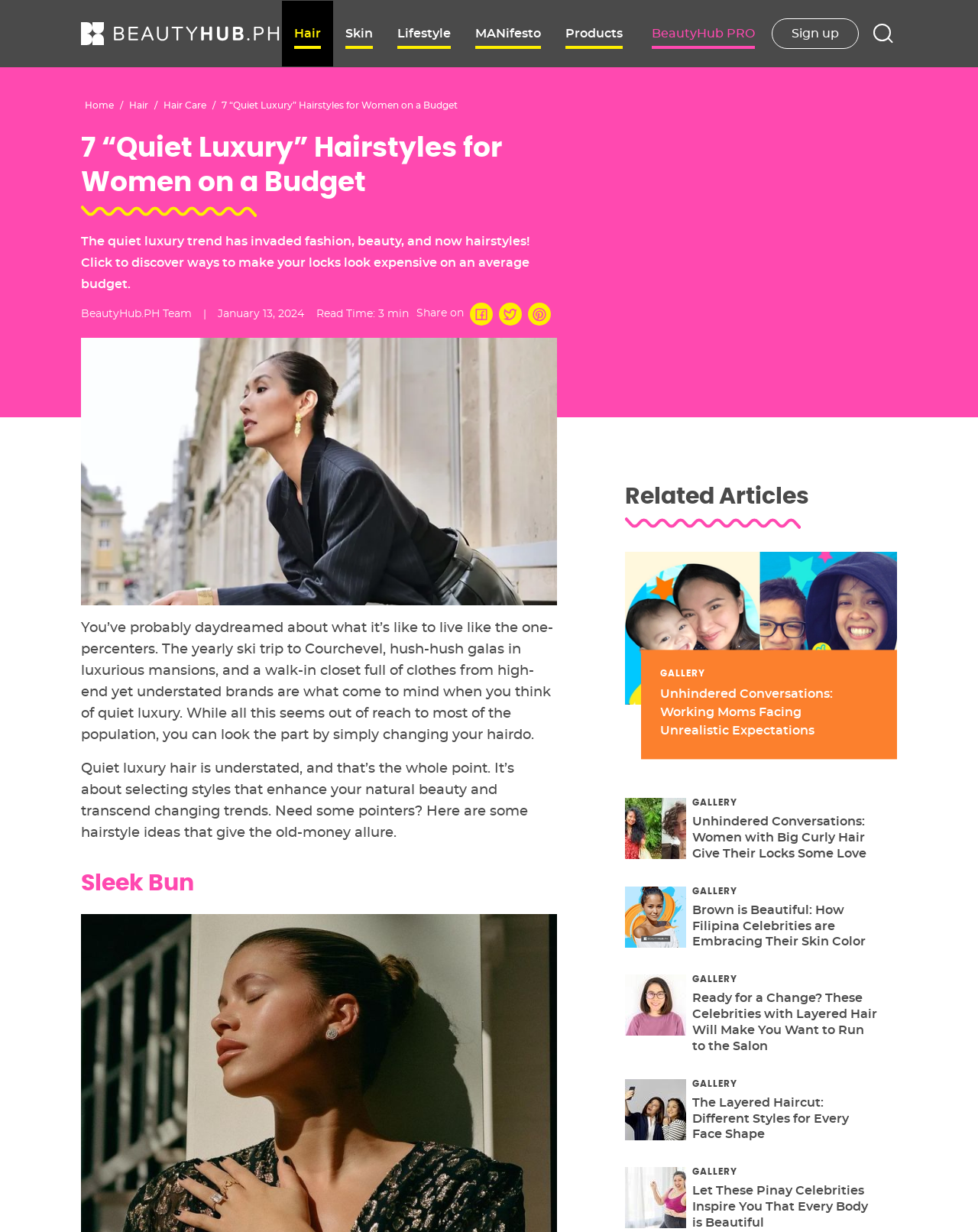Respond with a single word or phrase to the following question:
What is the estimated read time of the article?

min